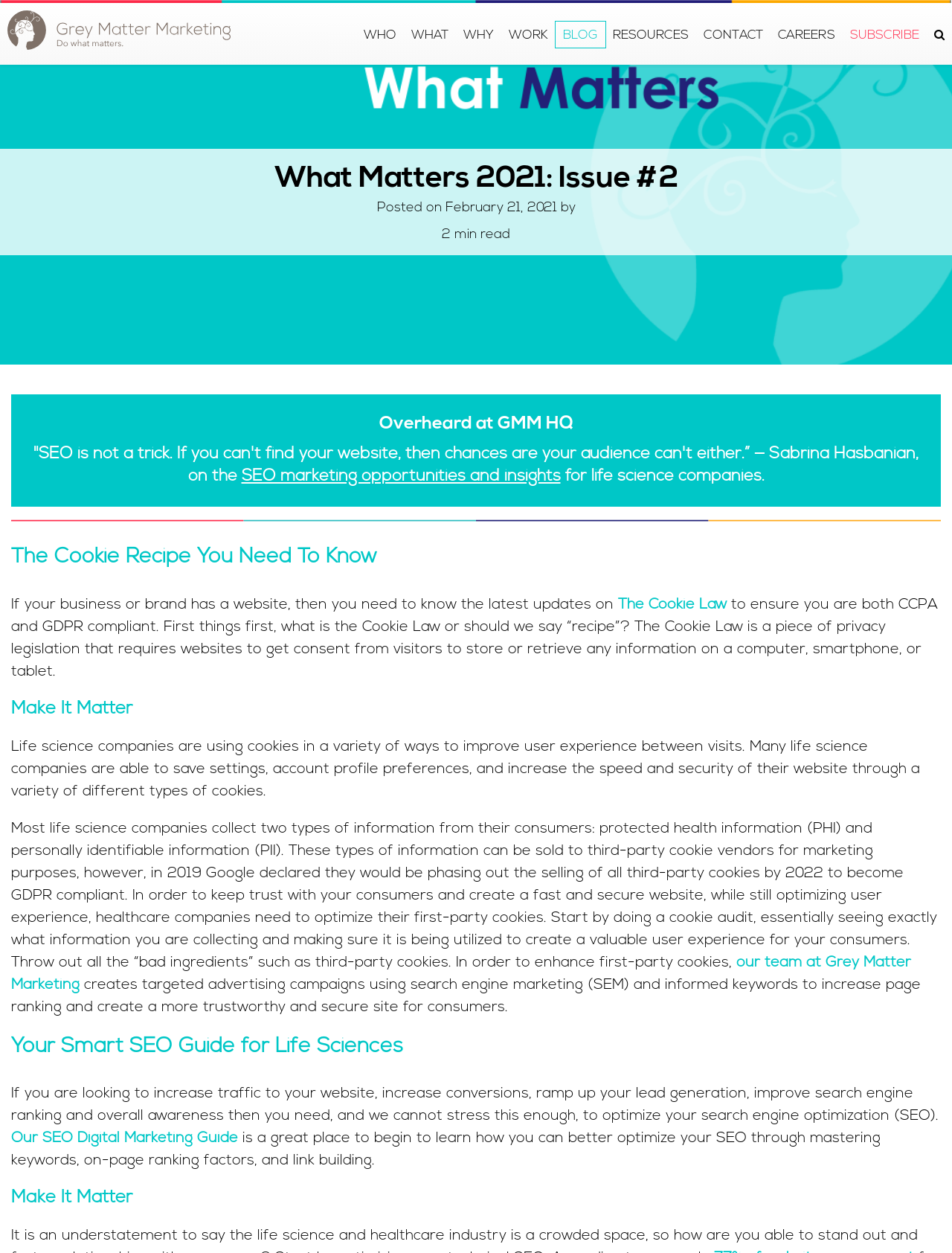What is the purpose of the SEO Digital Marketing Guide?
Ensure your answer is thorough and detailed.

I found the answer by reading the text under the heading 'Your Smart SEO Guide for Life Sciences'. It explains that the SEO Digital Marketing Guide is a great place to begin to learn how to better optimize SEO through mastering keywords, on-page ranking factors, and link building.